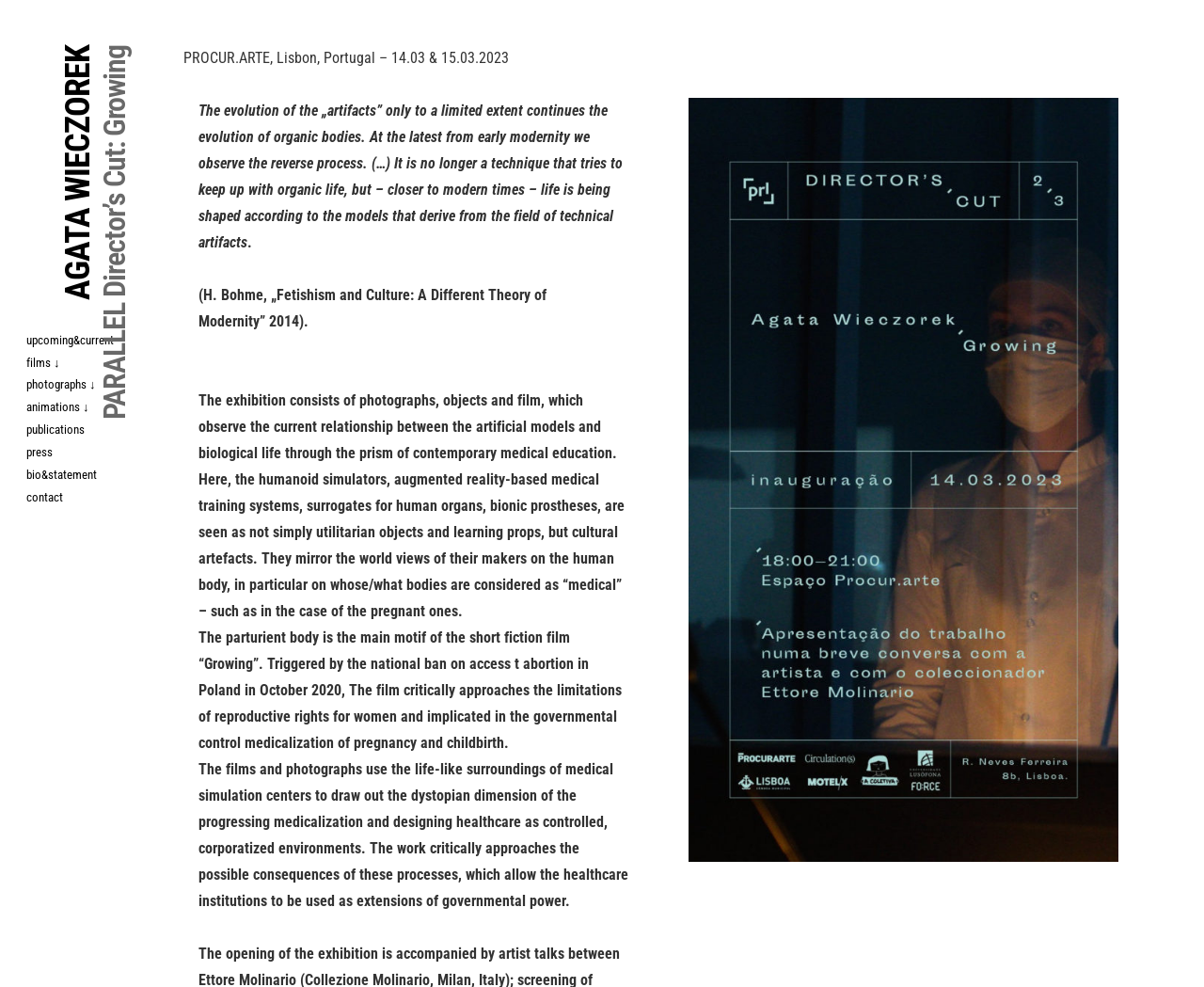Please mark the clickable region by giving the bounding box coordinates needed to complete this instruction: "Send an email to admissions".

None